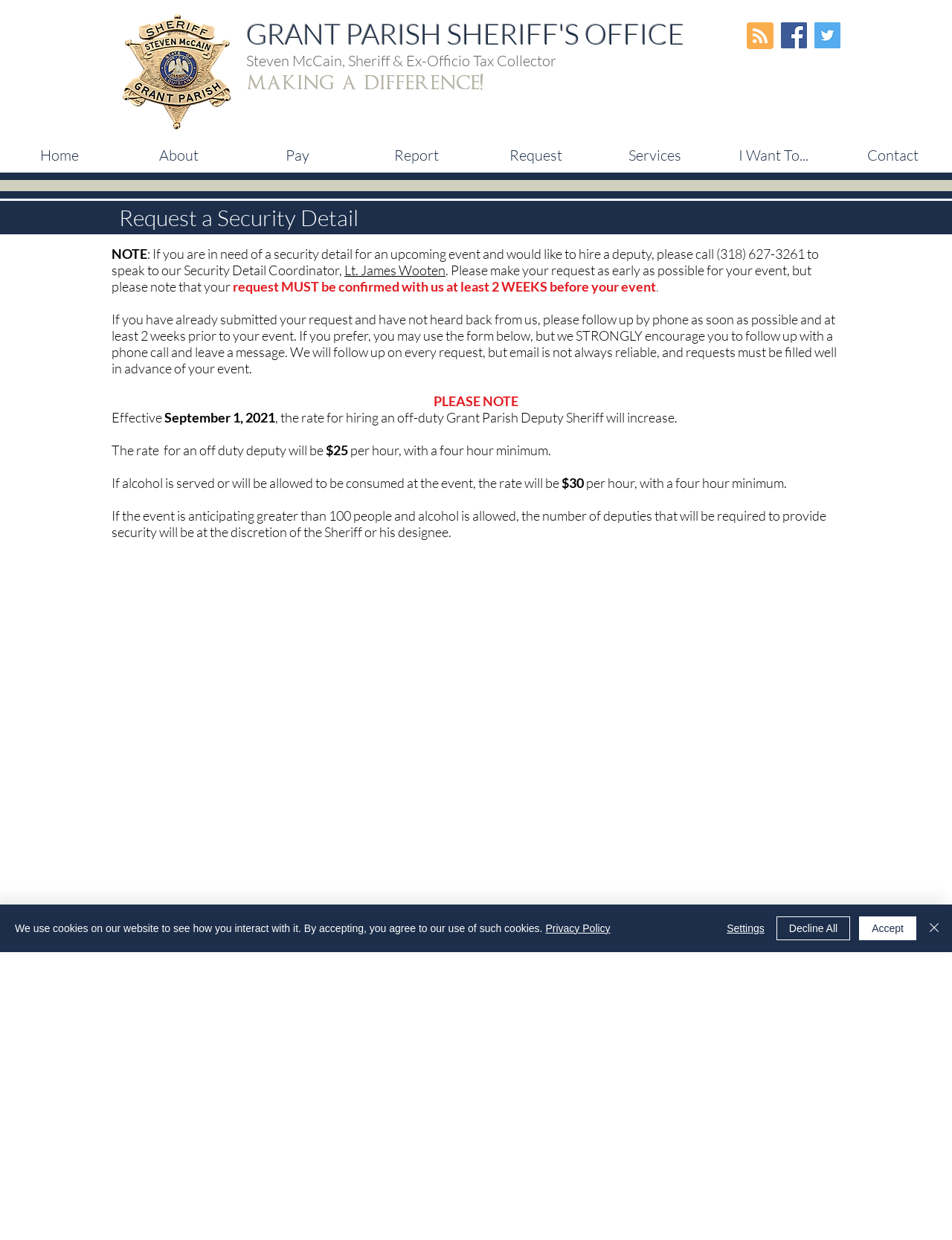Please specify the bounding box coordinates for the clickable region that will help you carry out the instruction: "Click the Lt. James Wooten link".

[0.362, 0.211, 0.468, 0.224]